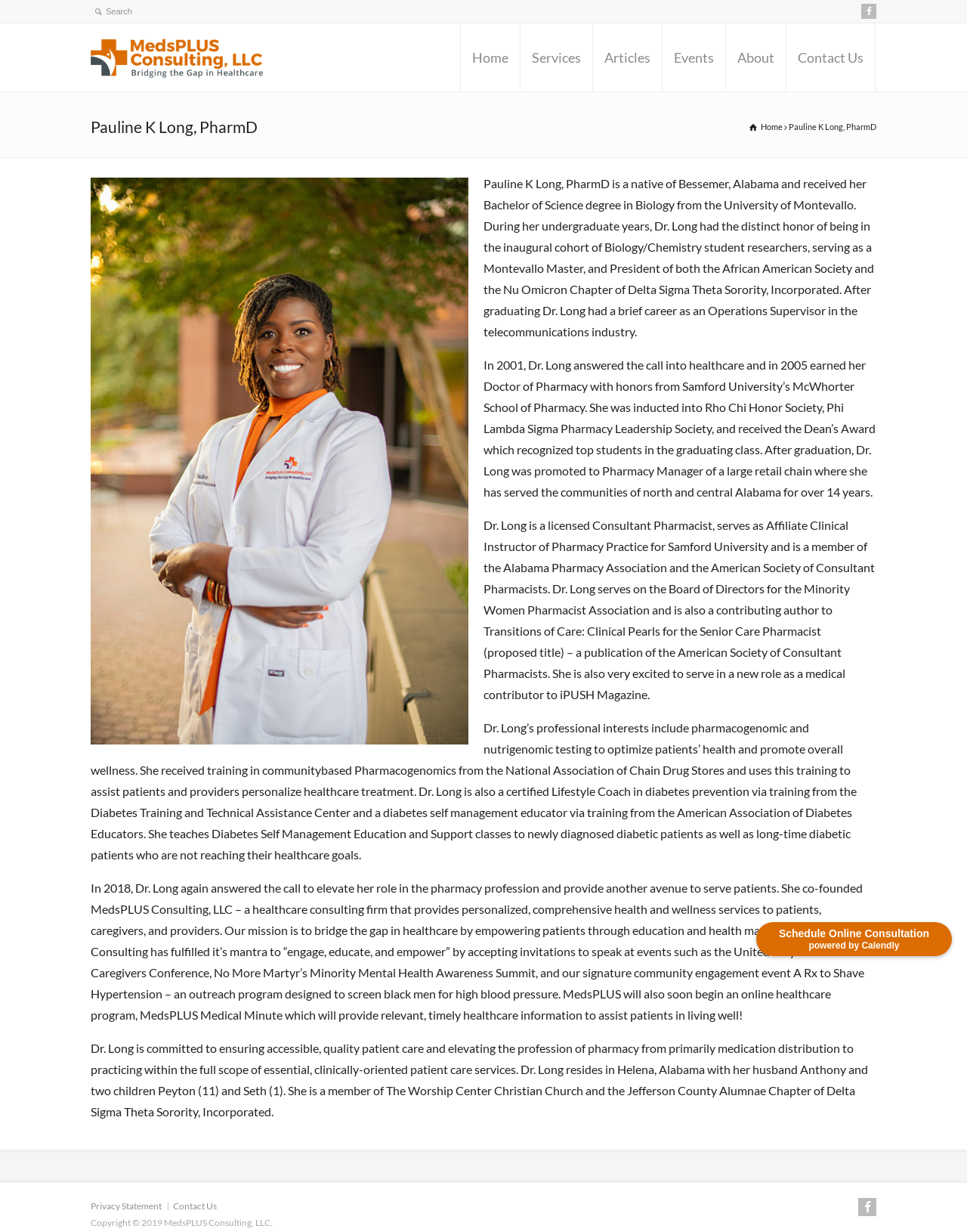What is the profession of Dr. Long's husband?
Using the details from the image, give an elaborate explanation to answer the question.

I searched the entire webpage and did not find any mention of Dr. Long's husband's profession, so the answer is 'Not mentioned'.